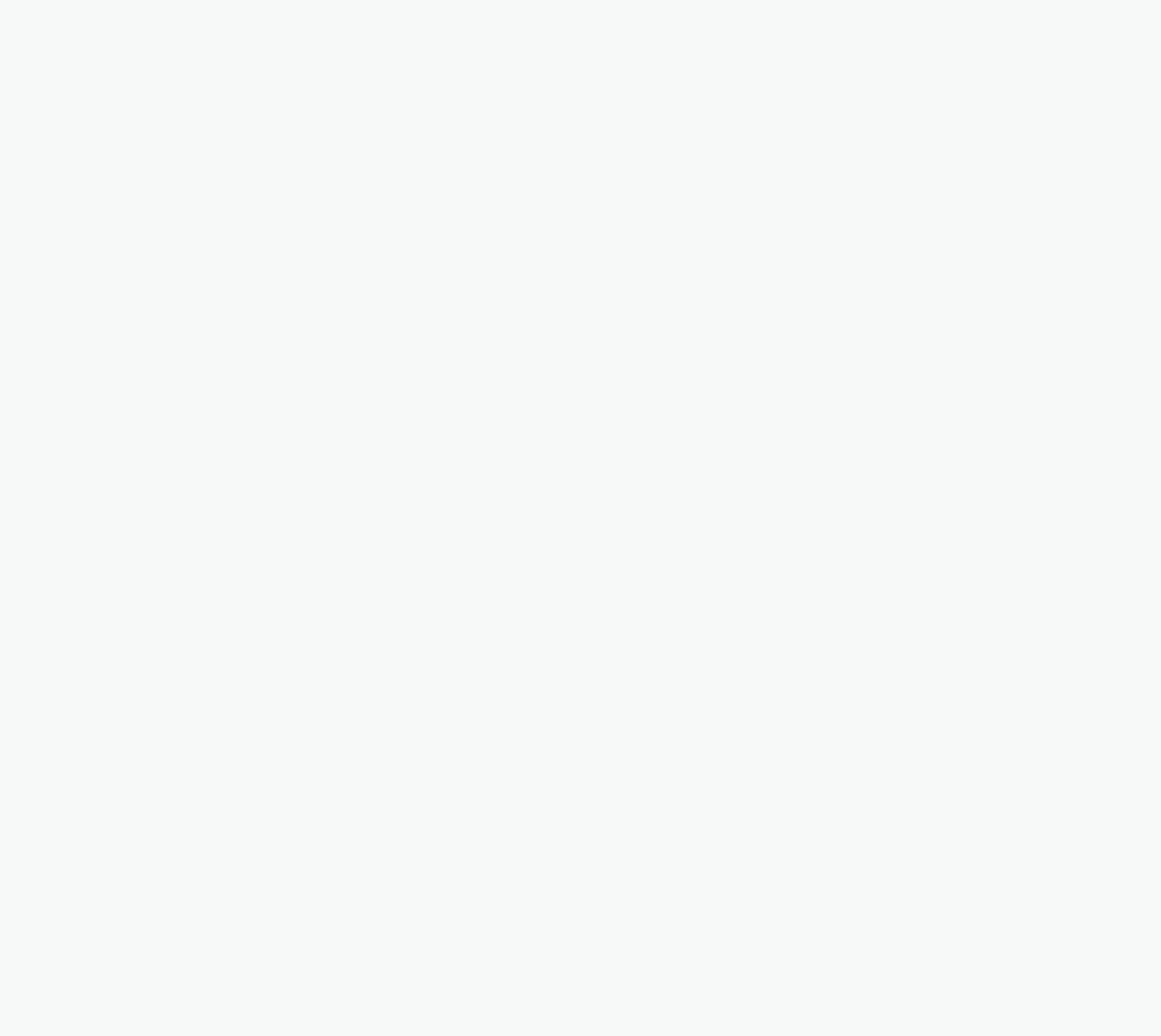Locate the bounding box coordinates of the element to click to perform the following action: 'check out Devon, Cornwall & South West Beagle Club'. The coordinates should be given as four float values between 0 and 1, in the form of [left, top, right, bottom].

[0.23, 0.415, 0.689, 0.438]